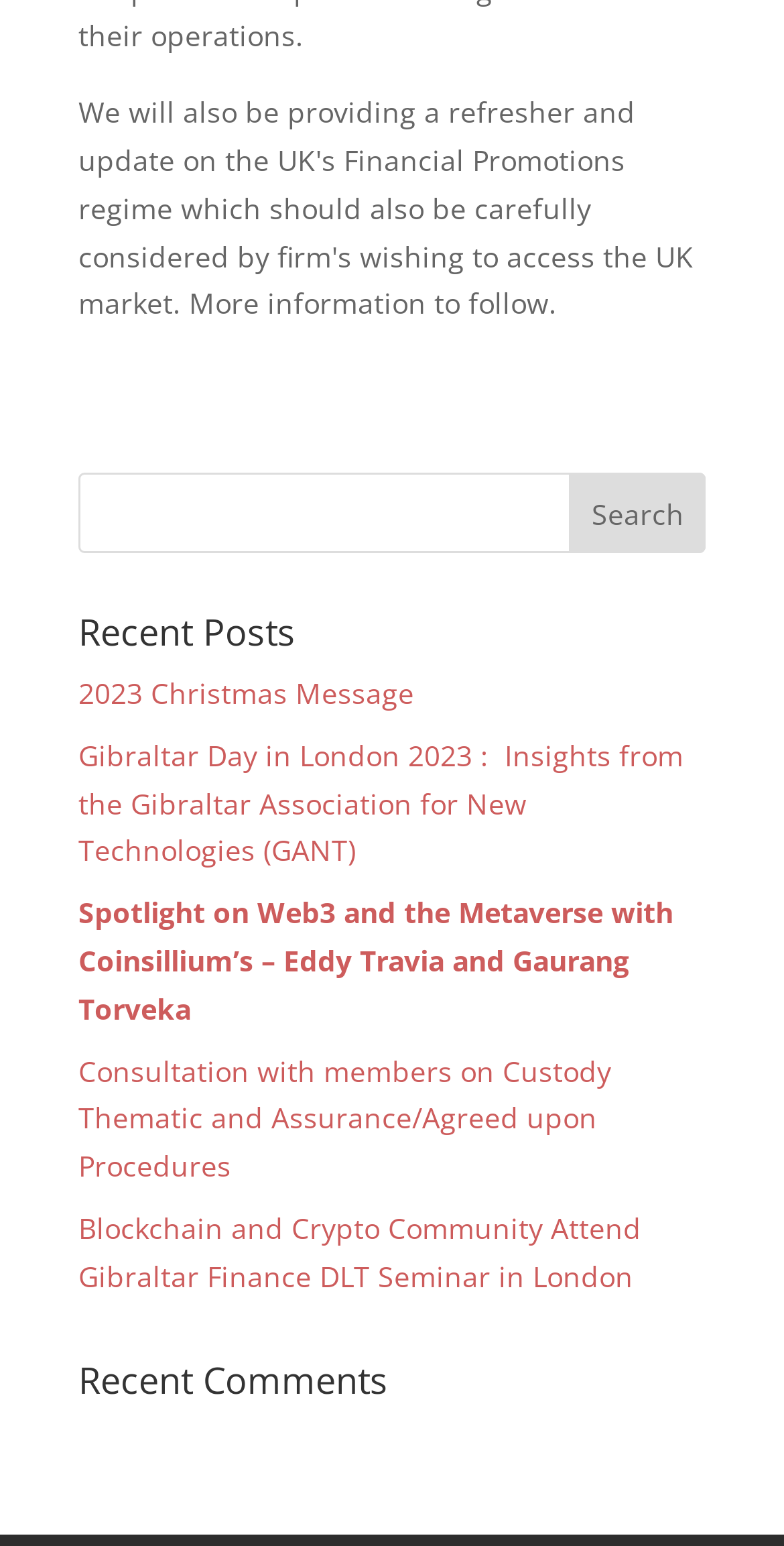Please answer the following question using a single word or phrase: How many links are under 'Recent Posts'?

5